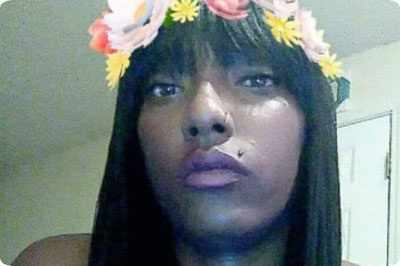Offer a detailed caption for the image presented.

The image features a portrait of a woman with long, straight black hair, adorned with a vibrant floral crown made of pink and yellow flowers. She presents a serious expression, emphasizing her striking facial features. The background appears neutral, highlighting her face and the decorative crown. This image is likely associated with a virtual commencement celebration, capturing a moment of personal significance as she reflects on her educational journey and achievements. The visual suggests a blend of pride and determination, resonating with themes of accomplishment and inspiration.